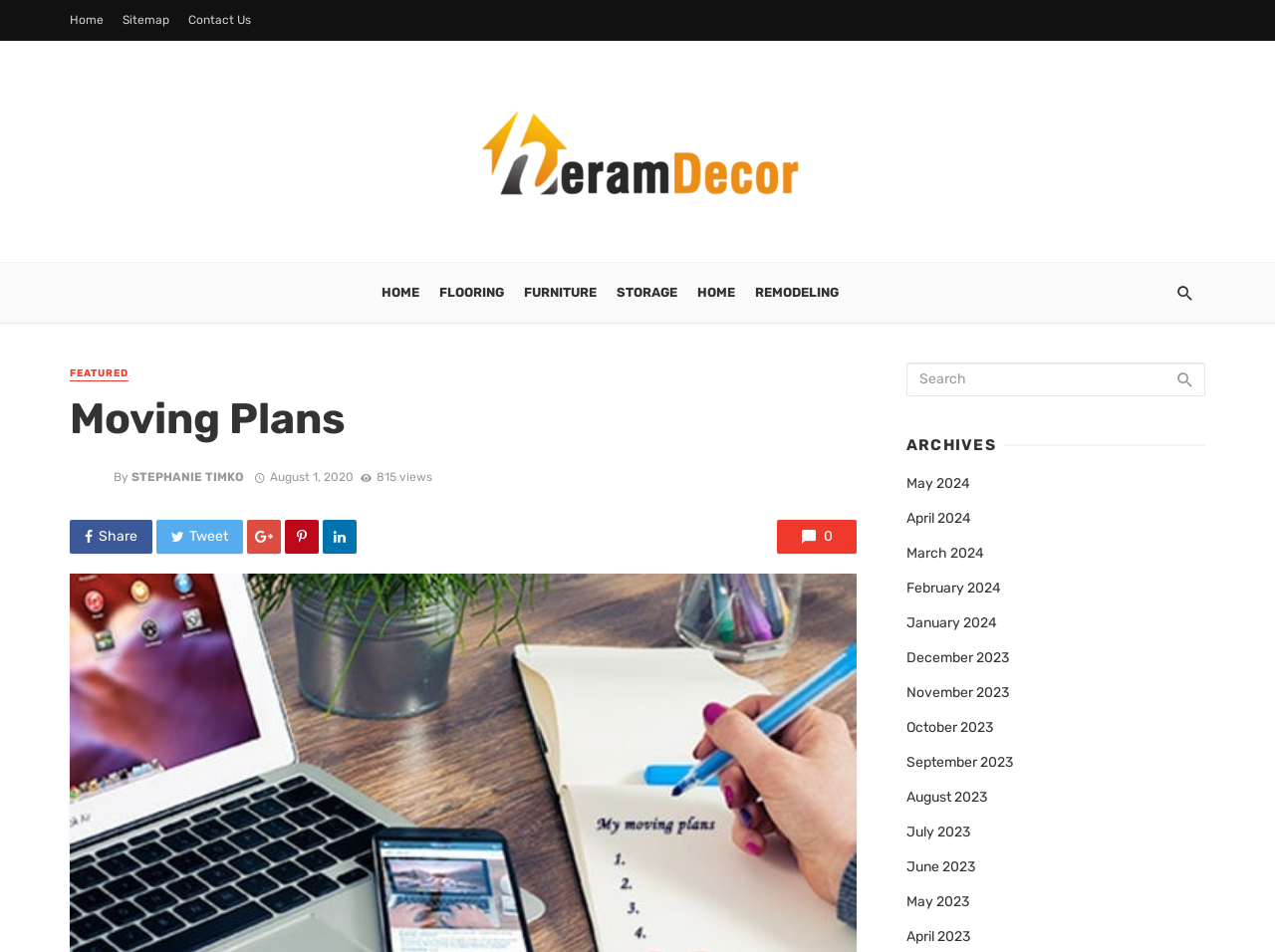What is the name of the author of the featured article?
Using the screenshot, give a one-word or short phrase answer.

Stephanie Timko